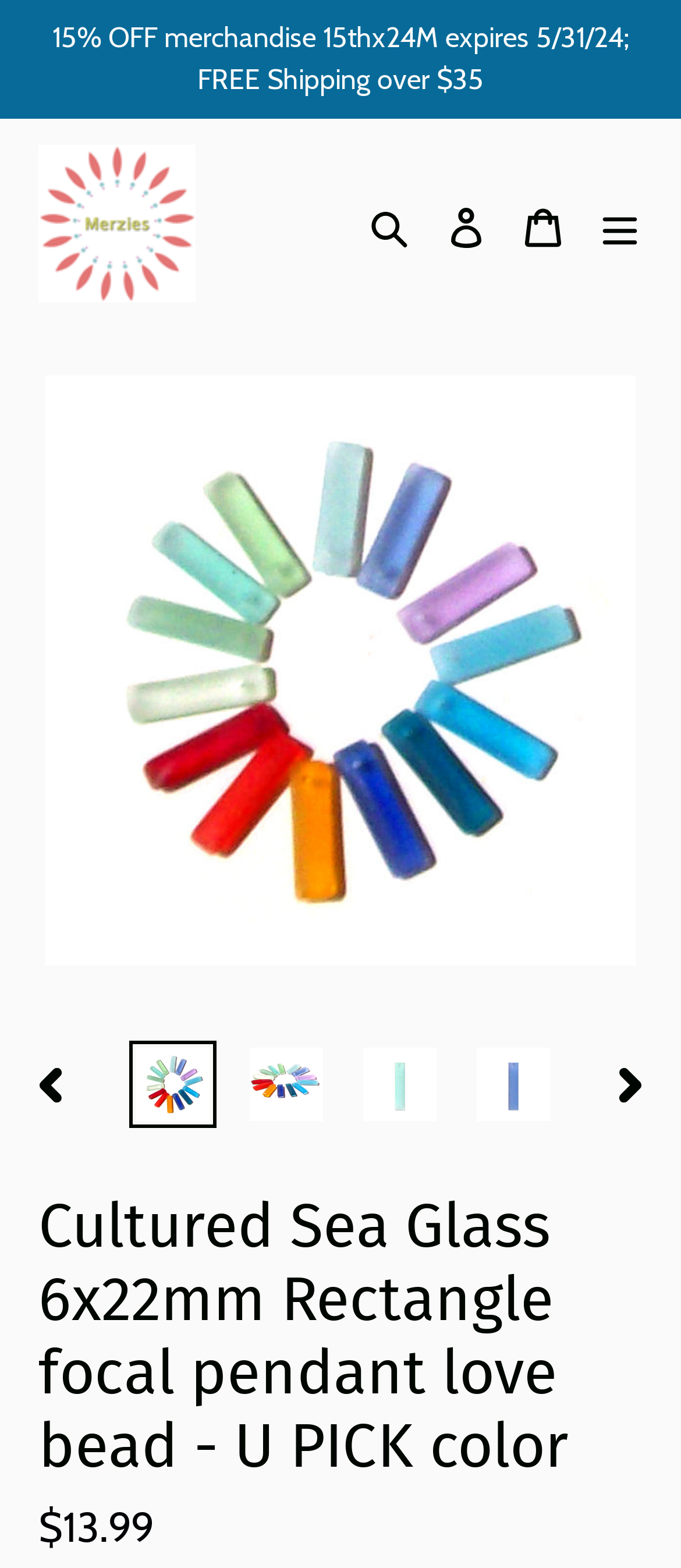What is the price of the Cultured Sea Glass pendant?
Please respond to the question with as much detail as possible.

The price of the Cultured Sea Glass pendant is mentioned in the description list detail section of the webpage, which says '$13.99'.